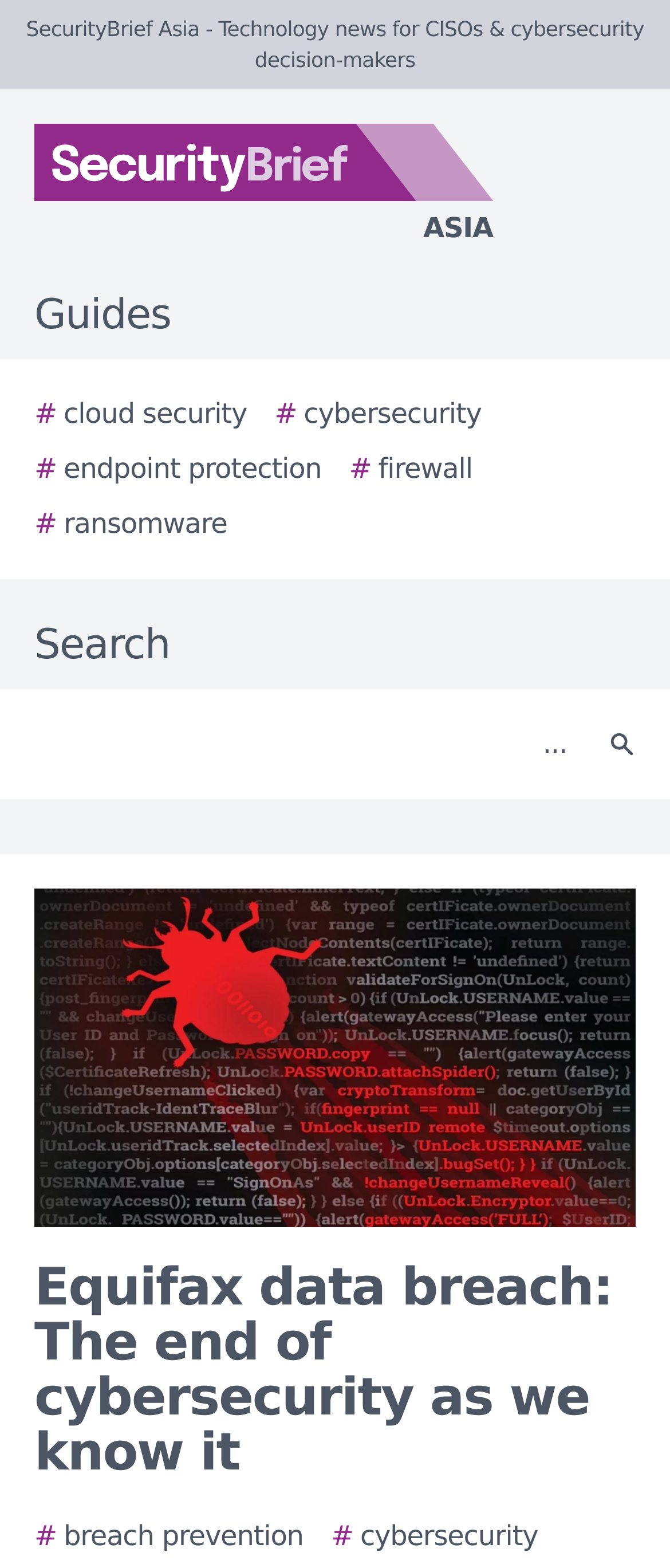Please specify the bounding box coordinates of the area that should be clicked to accomplish the following instruction: "Search for cloud security". The coordinates should consist of four float numbers between 0 and 1, i.e., [left, top, right, bottom].

[0.051, 0.251, 0.369, 0.277]